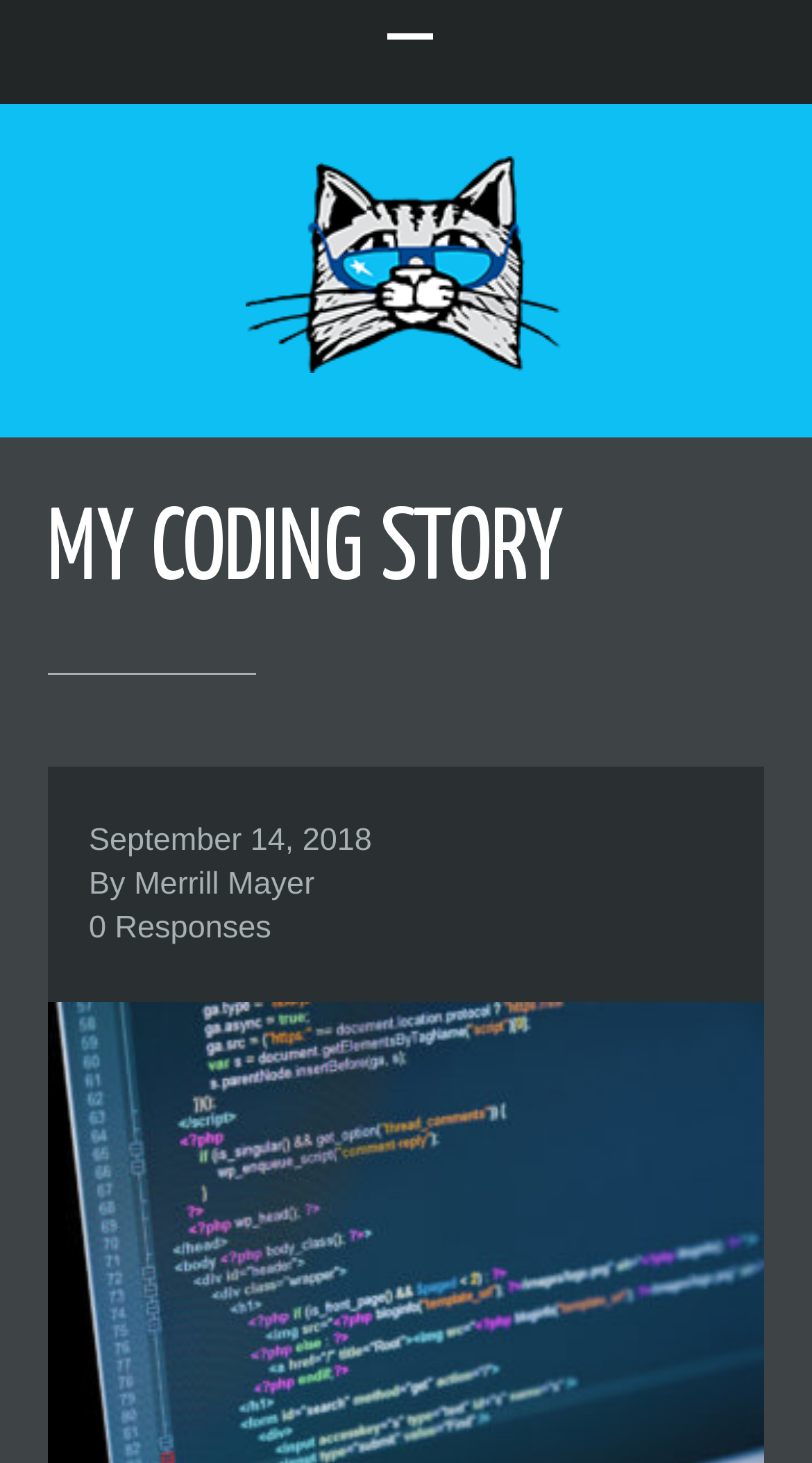How many social media platforms are available for sharing?
Carefully analyze the image and provide a detailed answer to the question.

I counted the number of social media links available at the bottom of the page, which are Twitter, Google+, Facebook, Pinterest, and others.